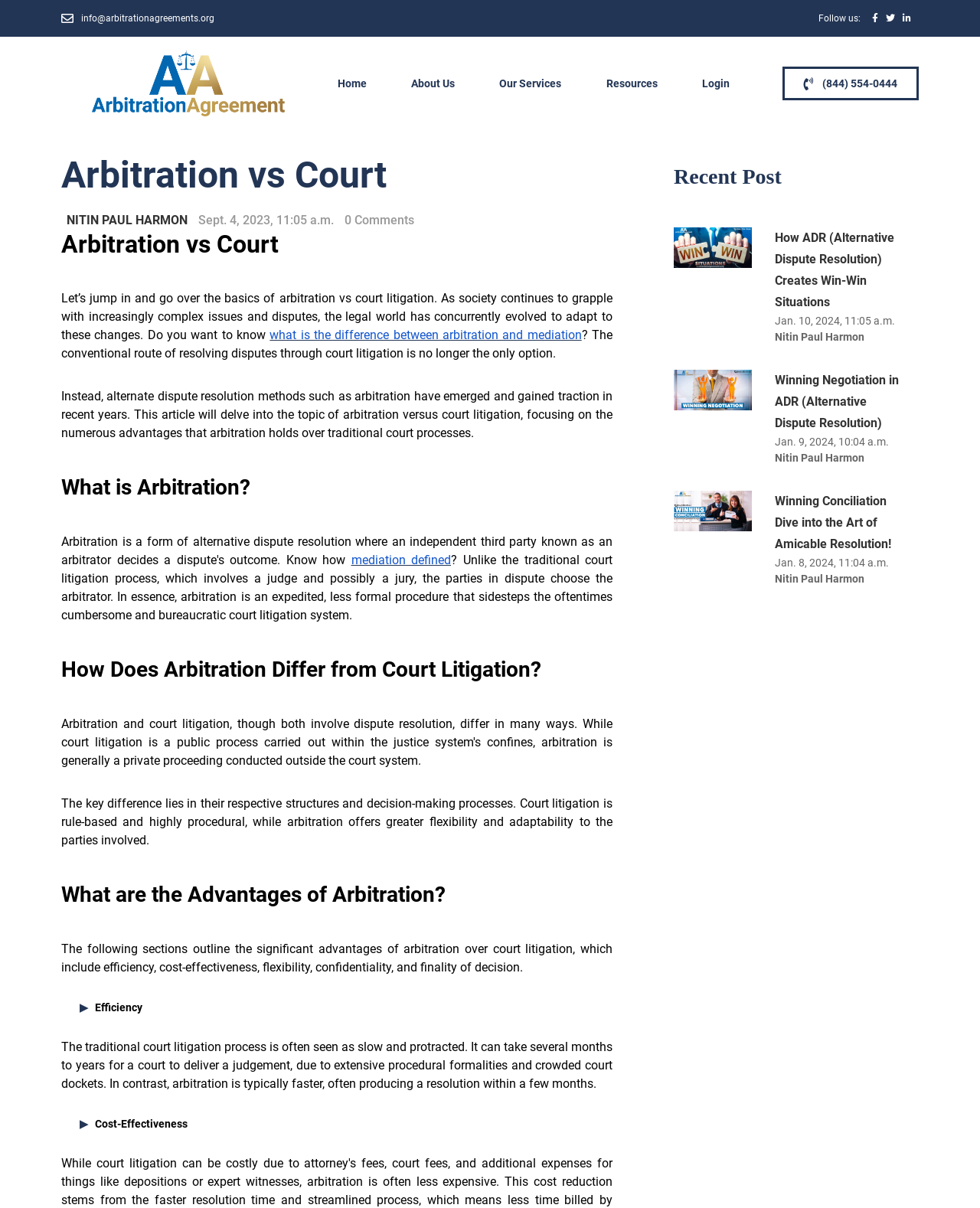Please provide the bounding box coordinate of the region that matches the element description: Home. Coordinates should be in the format (top-left x, top-left y, bottom-right x, bottom-right y) and all values should be between 0 and 1.

[0.345, 0.064, 0.374, 0.074]